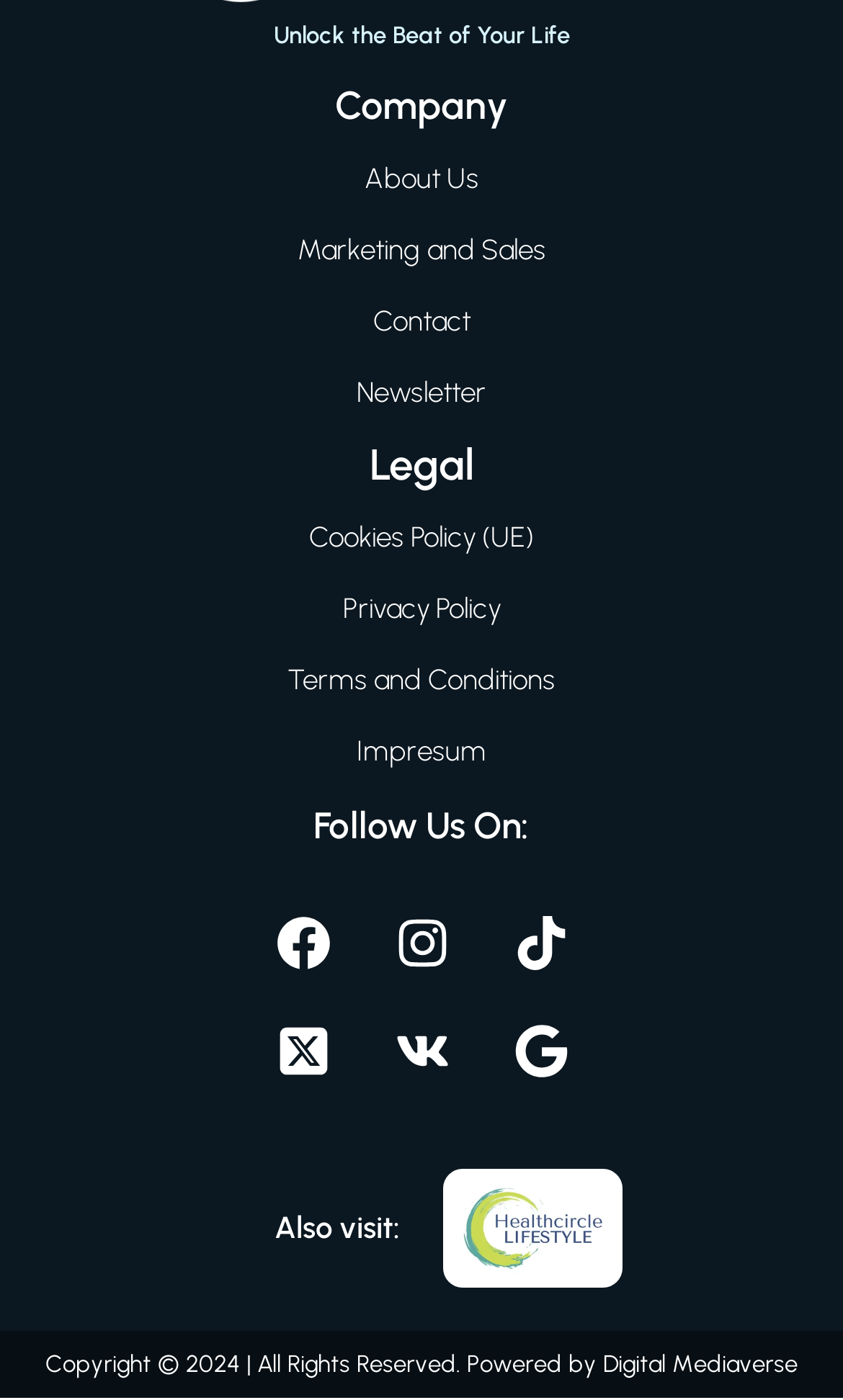What is the name of the website suggested to visit? Look at the image and give a one-word or short phrase answer.

Health Circle